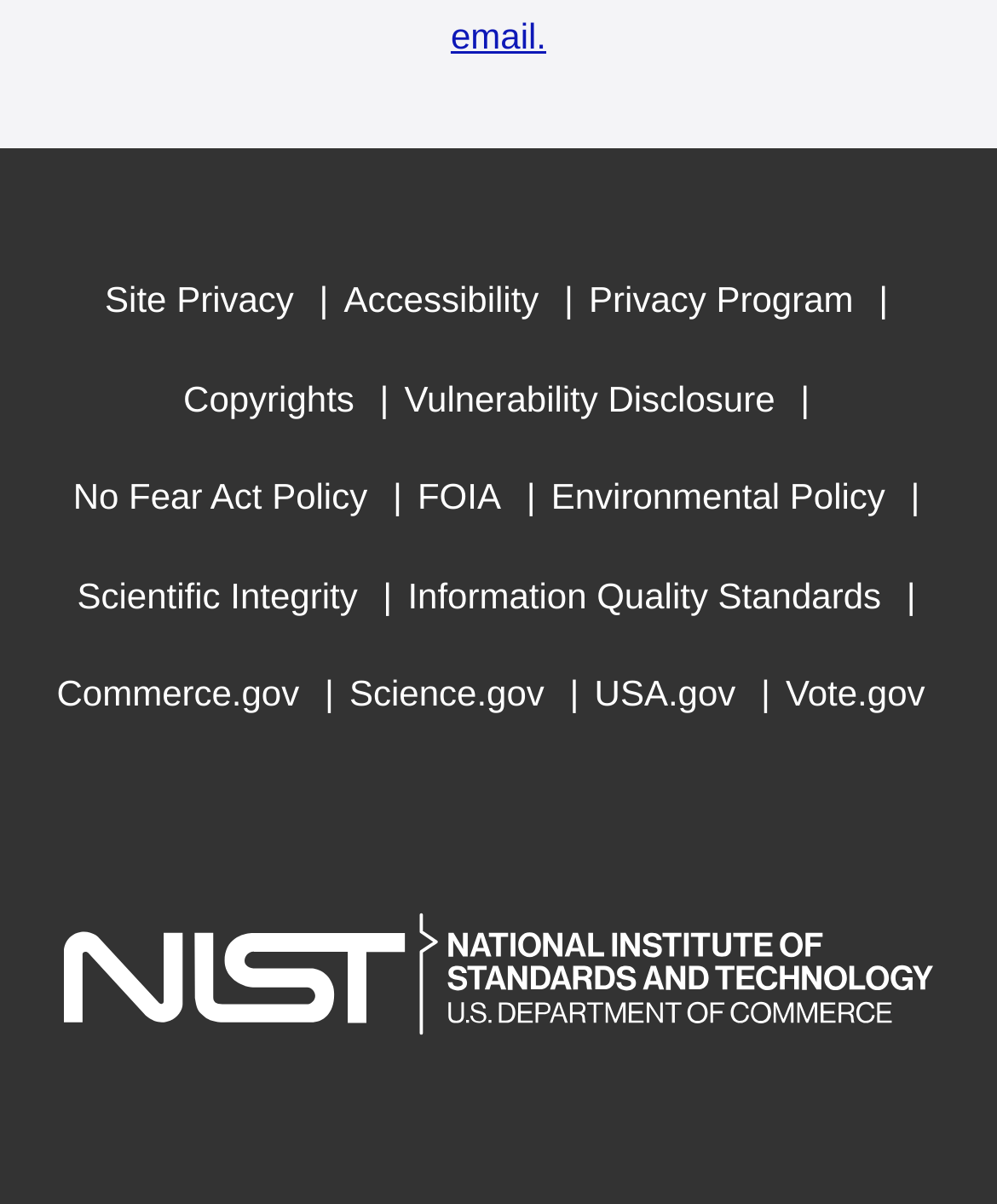Please identify the bounding box coordinates of the clickable region that I should interact with to perform the following instruction: "Click on Site Privacy". The coordinates should be expressed as four float numbers between 0 and 1, i.e., [left, top, right, bottom].

[0.105, 0.209, 0.295, 0.291]